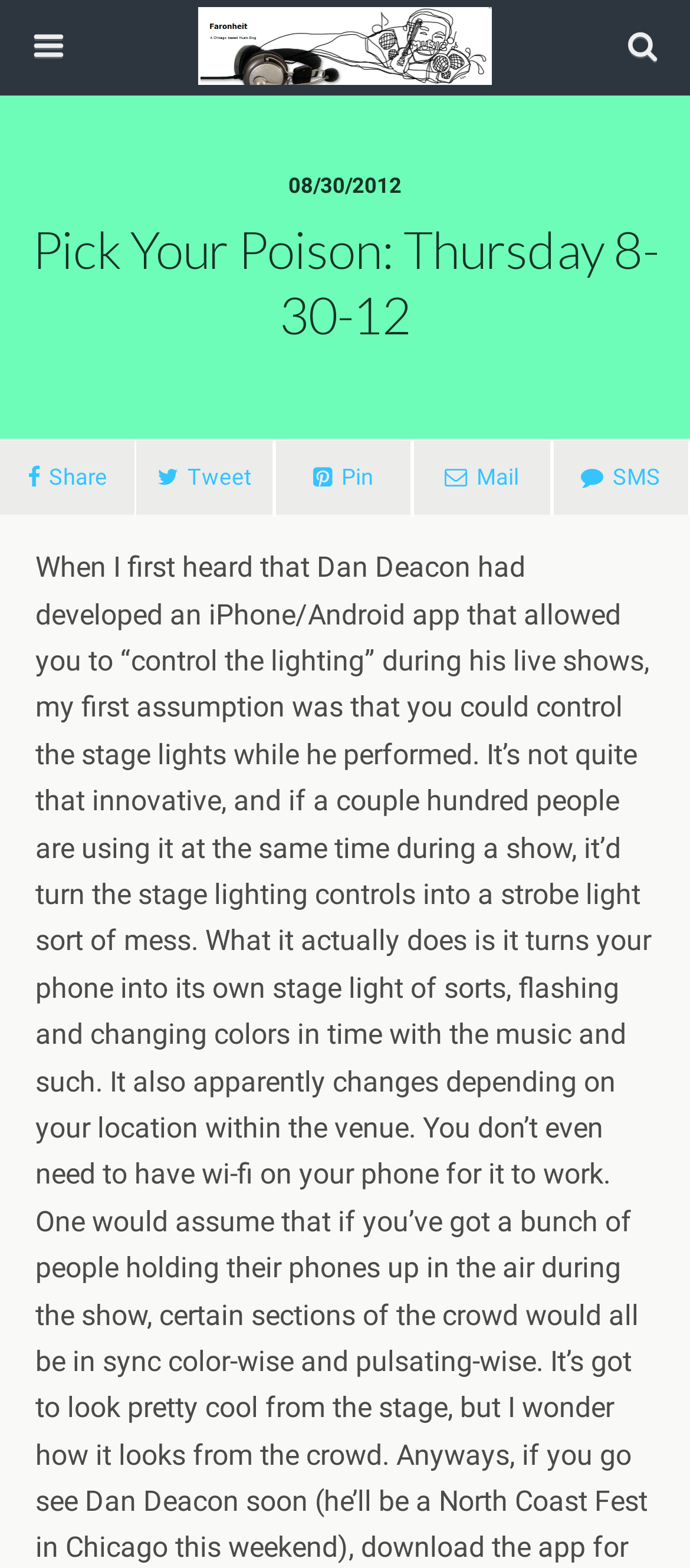Give a one-word or short phrase answer to the question: 
What is the purpose of the button next to the search textbox?

Search